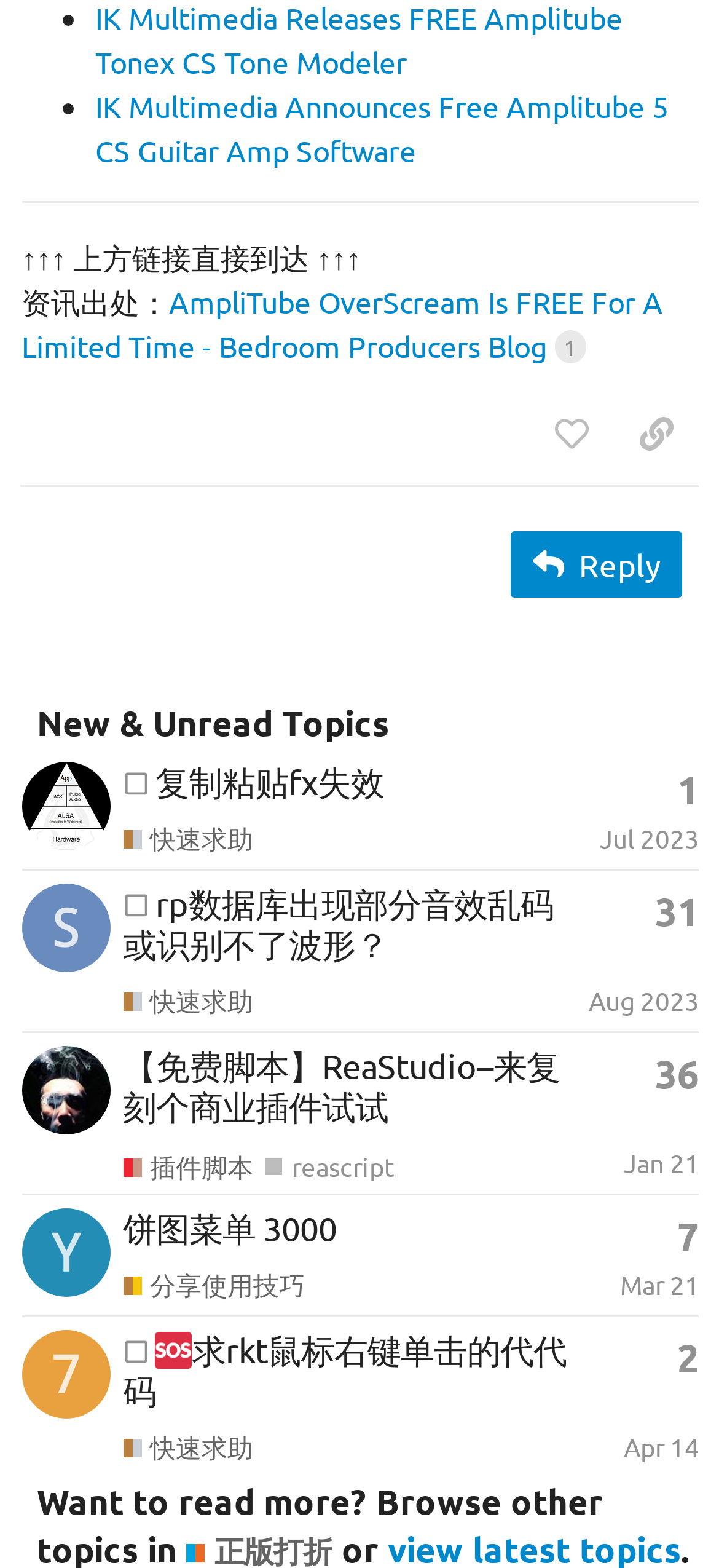Please find the bounding box for the UI element described by: "Jul 2023".

[0.834, 0.523, 0.973, 0.544]